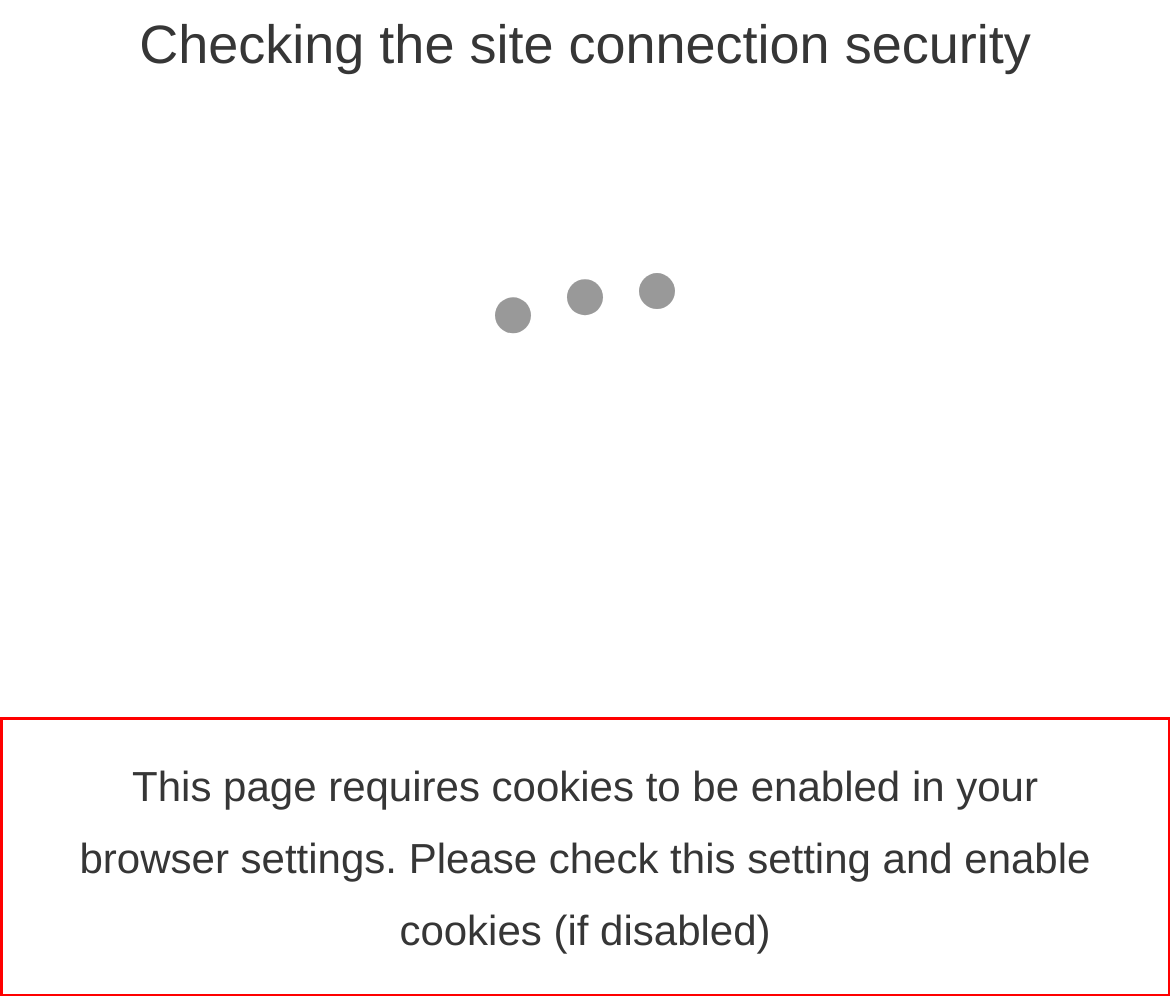Review the webpage screenshot provided, and perform OCR to extract the text from the red bounding box.

This page requires cookies to be enabled in your browser settings. Please check this setting and enable cookies (if disabled)